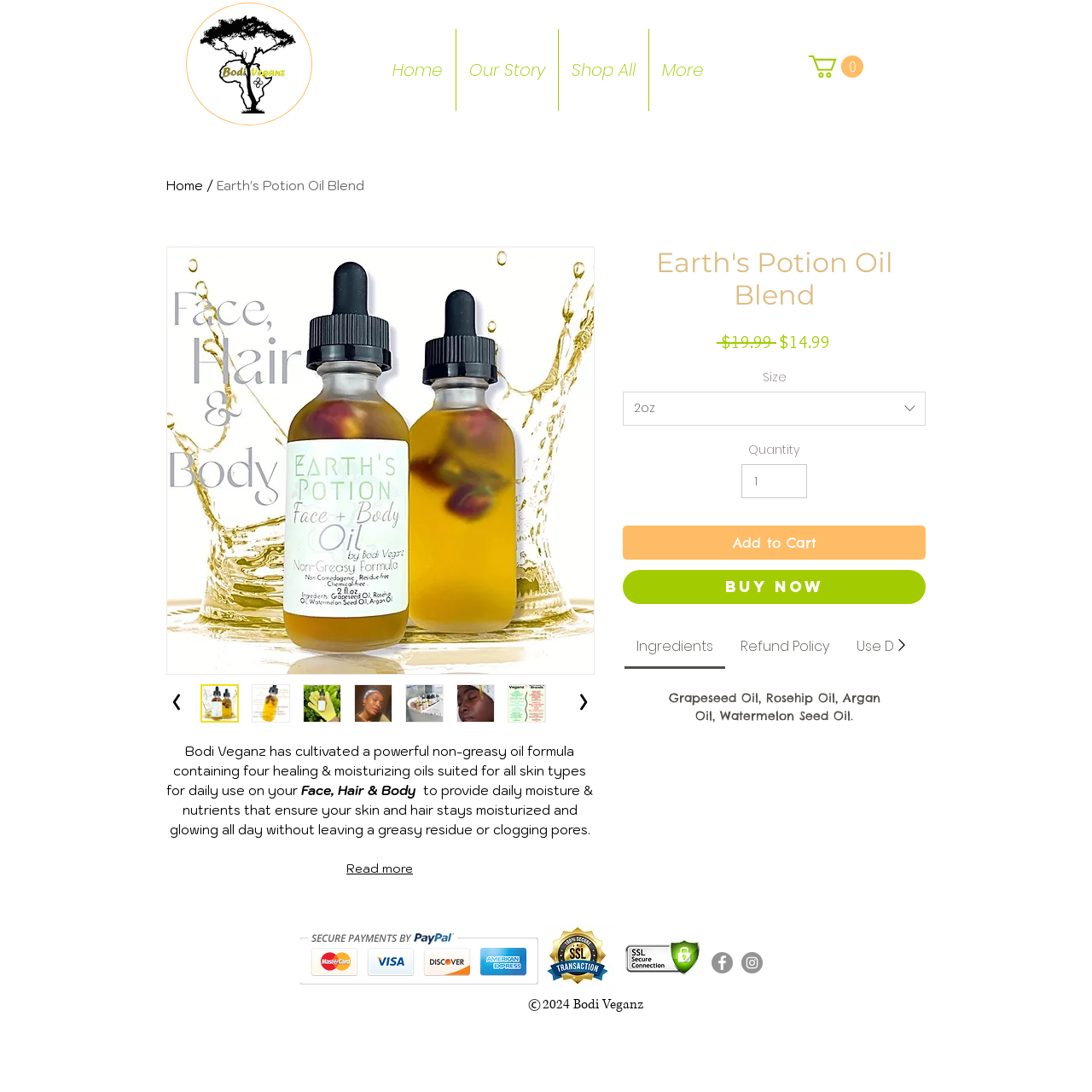Identify the main heading from the webpage and provide its text content.

Earth's Potion Oil Blend